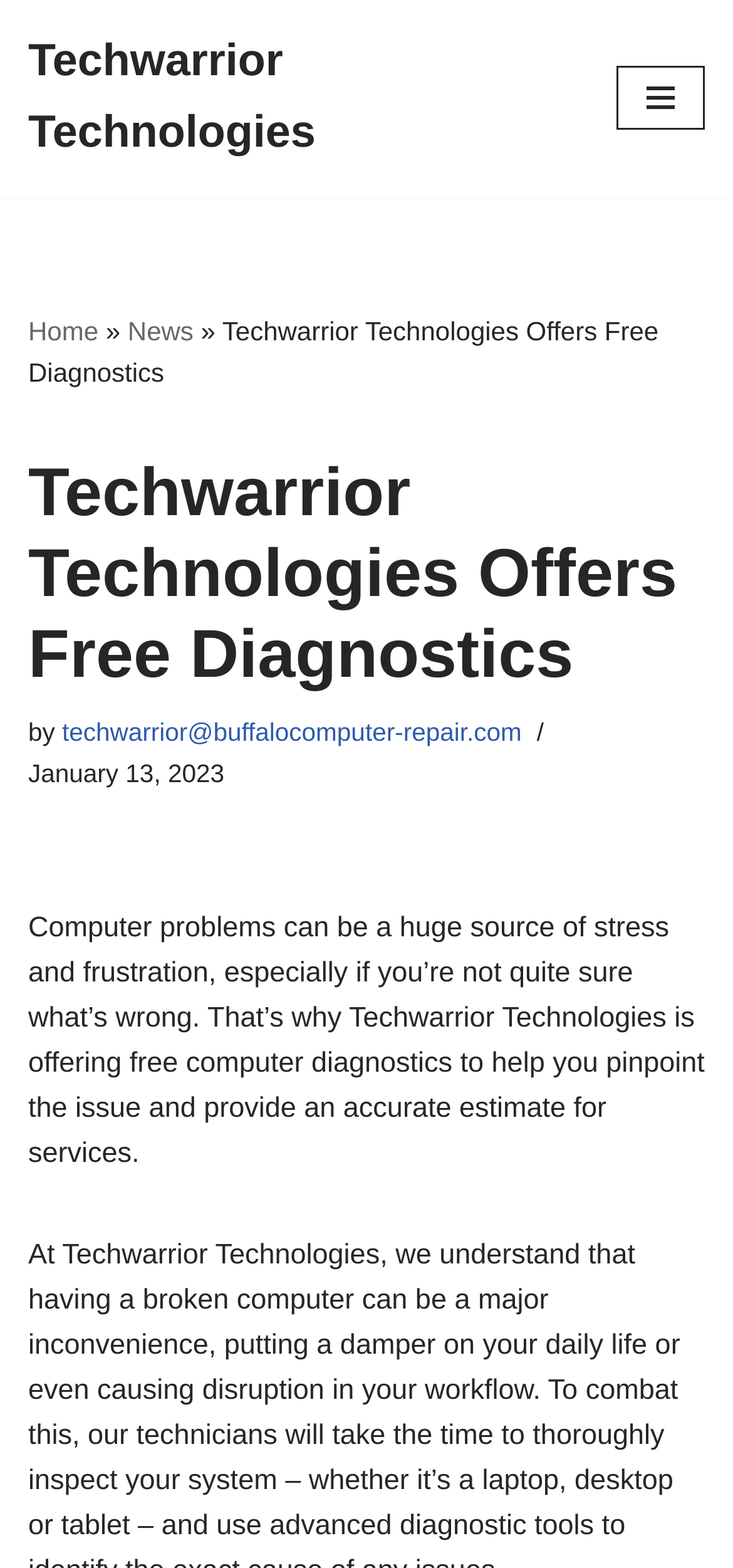What is the purpose of the free diagnostics?
Refer to the screenshot and answer in one word or phrase.

To help pinpoint the issue